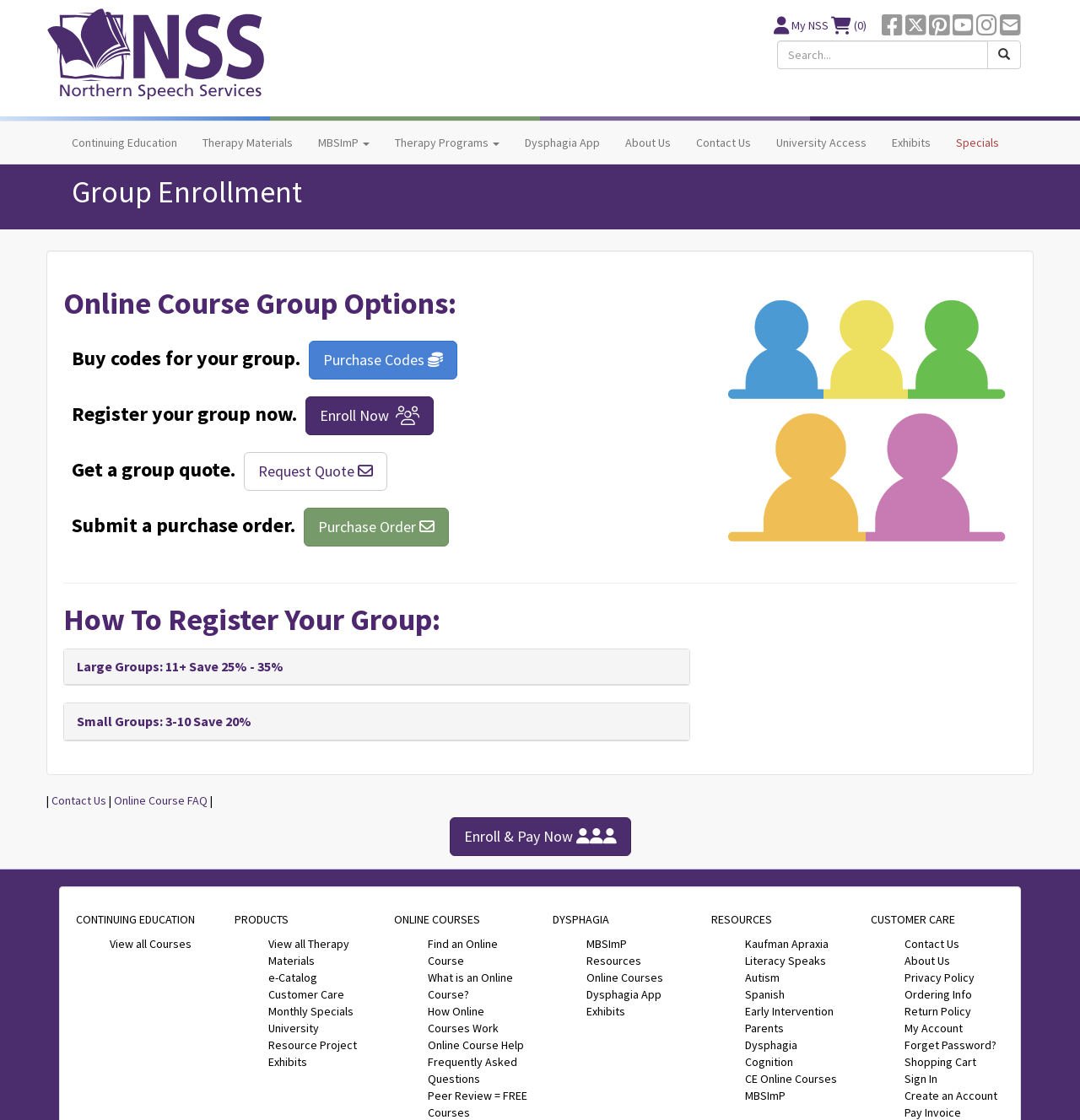What is the discount for large groups of 11+?
Using the visual information, reply with a single word or short phrase.

25% - 35% off